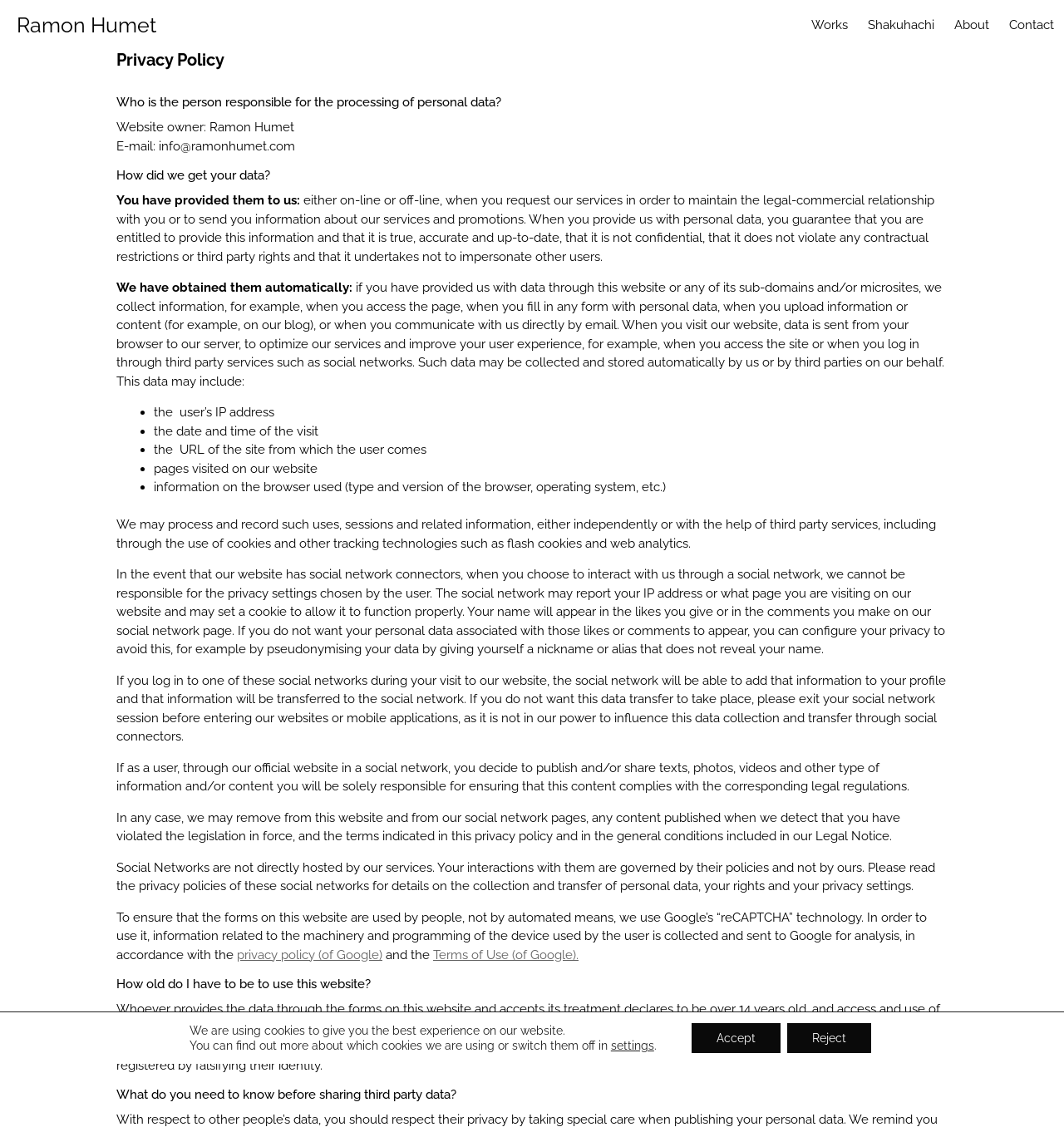For the following element description, predict the bounding box coordinates in the format (top-left x, top-left y, bottom-right x, bottom-right y). All values should be floating point numbers between 0 and 1. Description: privacy policy (of Google)

[0.223, 0.84, 0.359, 0.854]